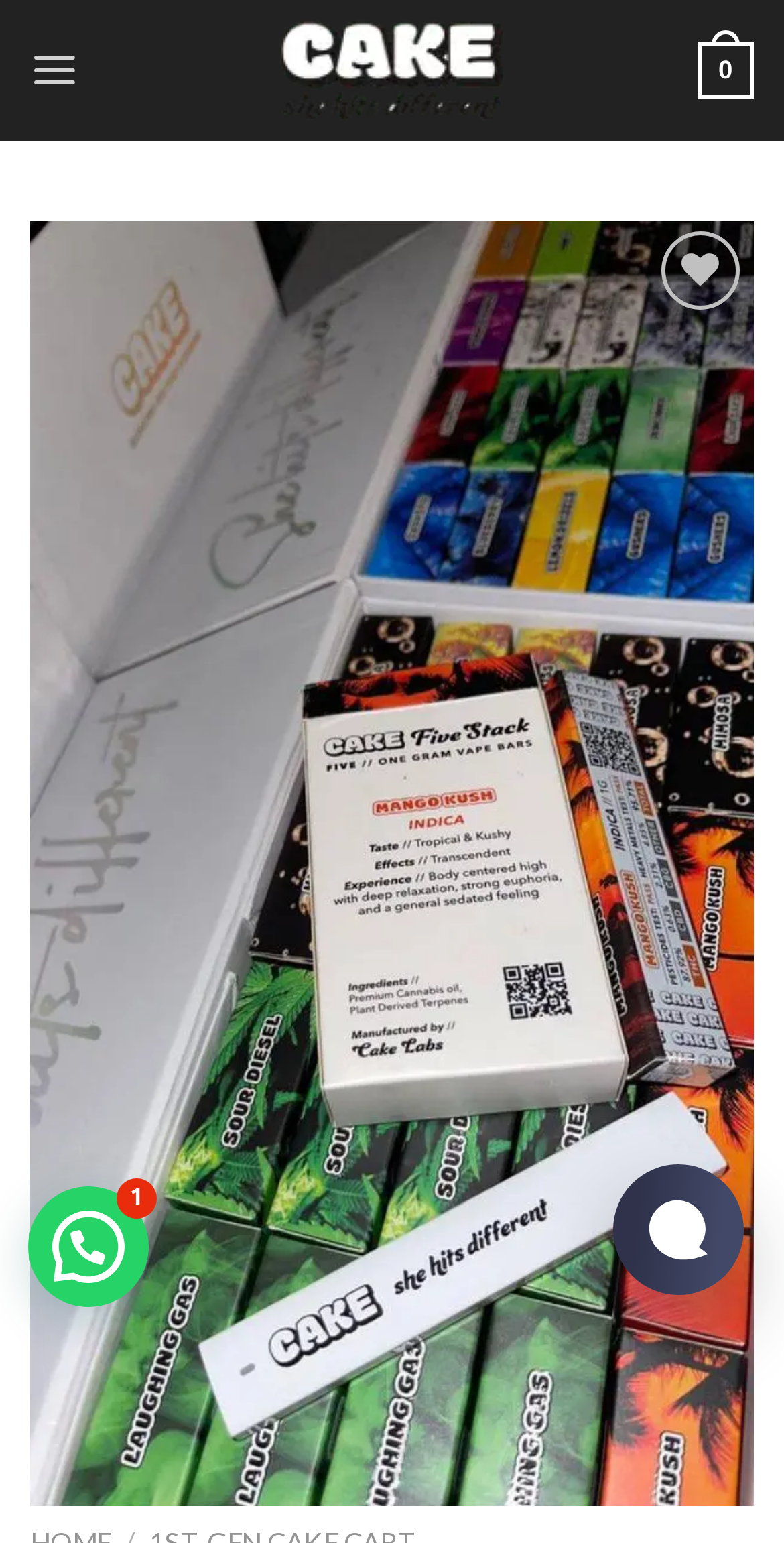Identify the headline of the webpage and generate its text content.

Mango Kush cake carts | Stock Available | She Hits Different